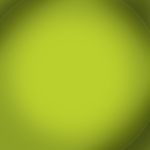Answer this question using a single word or a brief phrase:
What is the address of Drivesy's store?

Hisings Backa